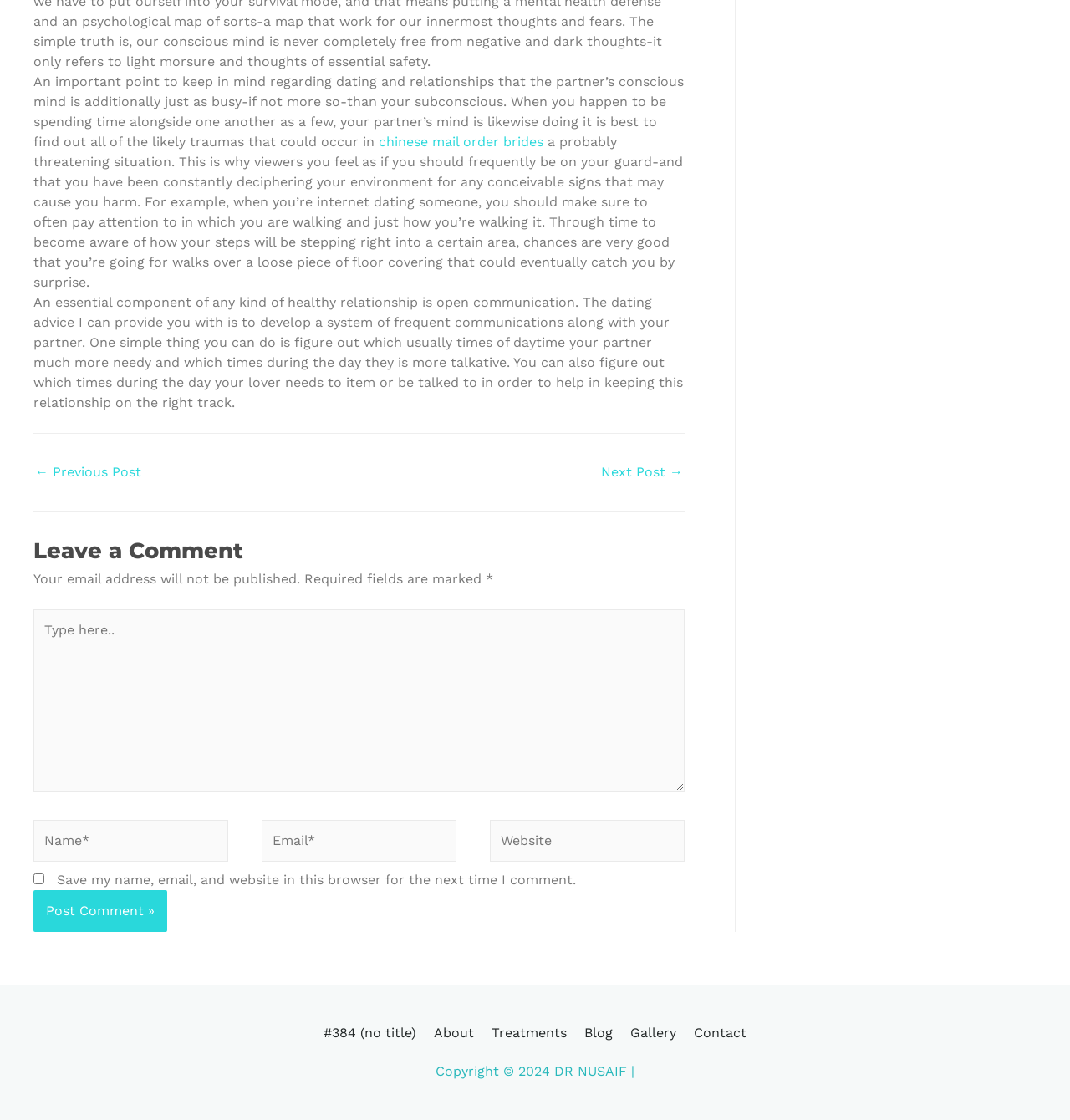Determine the bounding box coordinates for the area that needs to be clicked to fulfill this task: "Fill in the 'Name*' field". The coordinates must be given as four float numbers between 0 and 1, i.e., [left, top, right, bottom].

[0.031, 0.732, 0.213, 0.769]